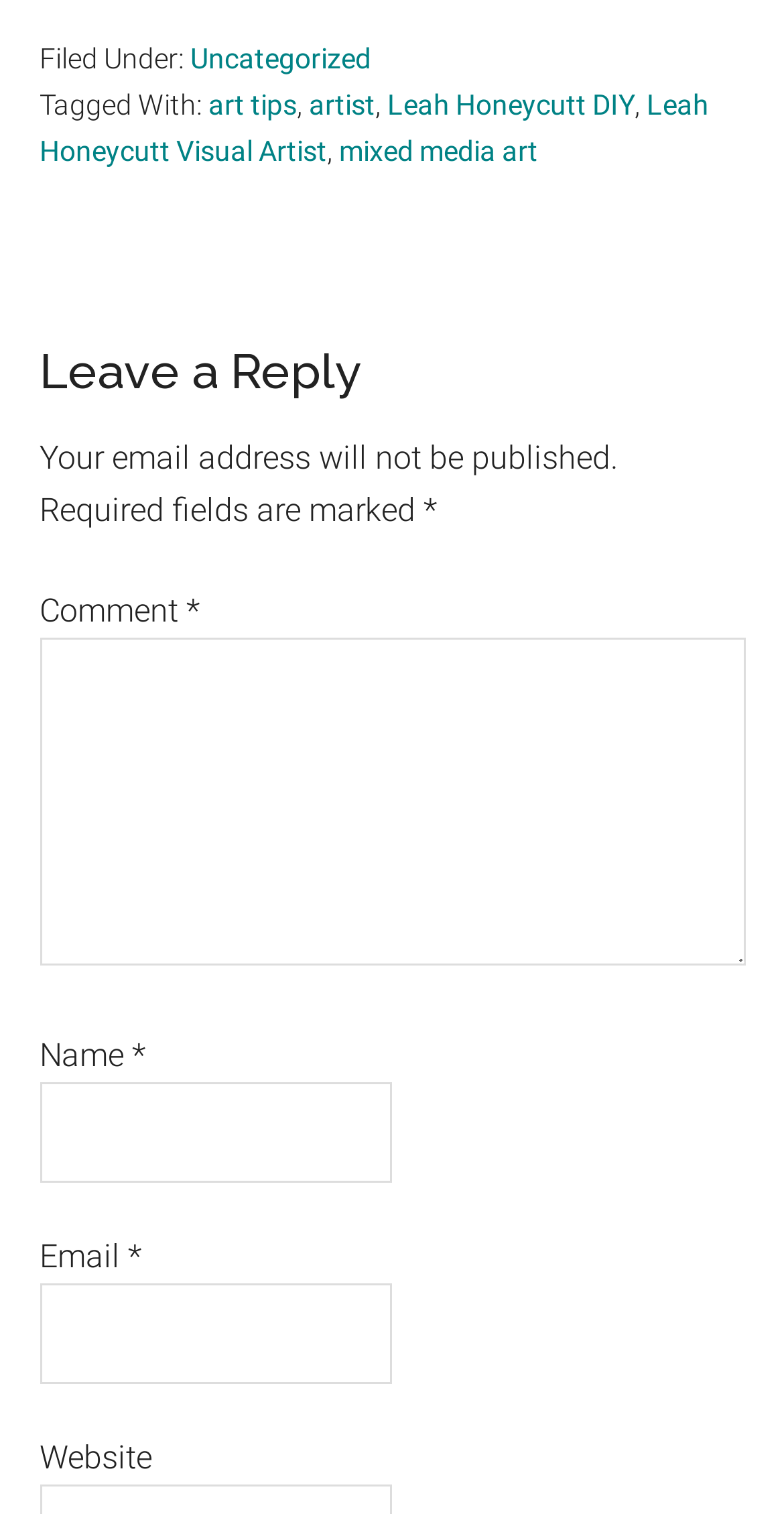What is the category of the post?
Please respond to the question with a detailed and well-explained answer.

The category of the post can be determined by looking at the footer section of the webpage, where it says 'Filed Under:' followed by a link 'Uncategorized'.